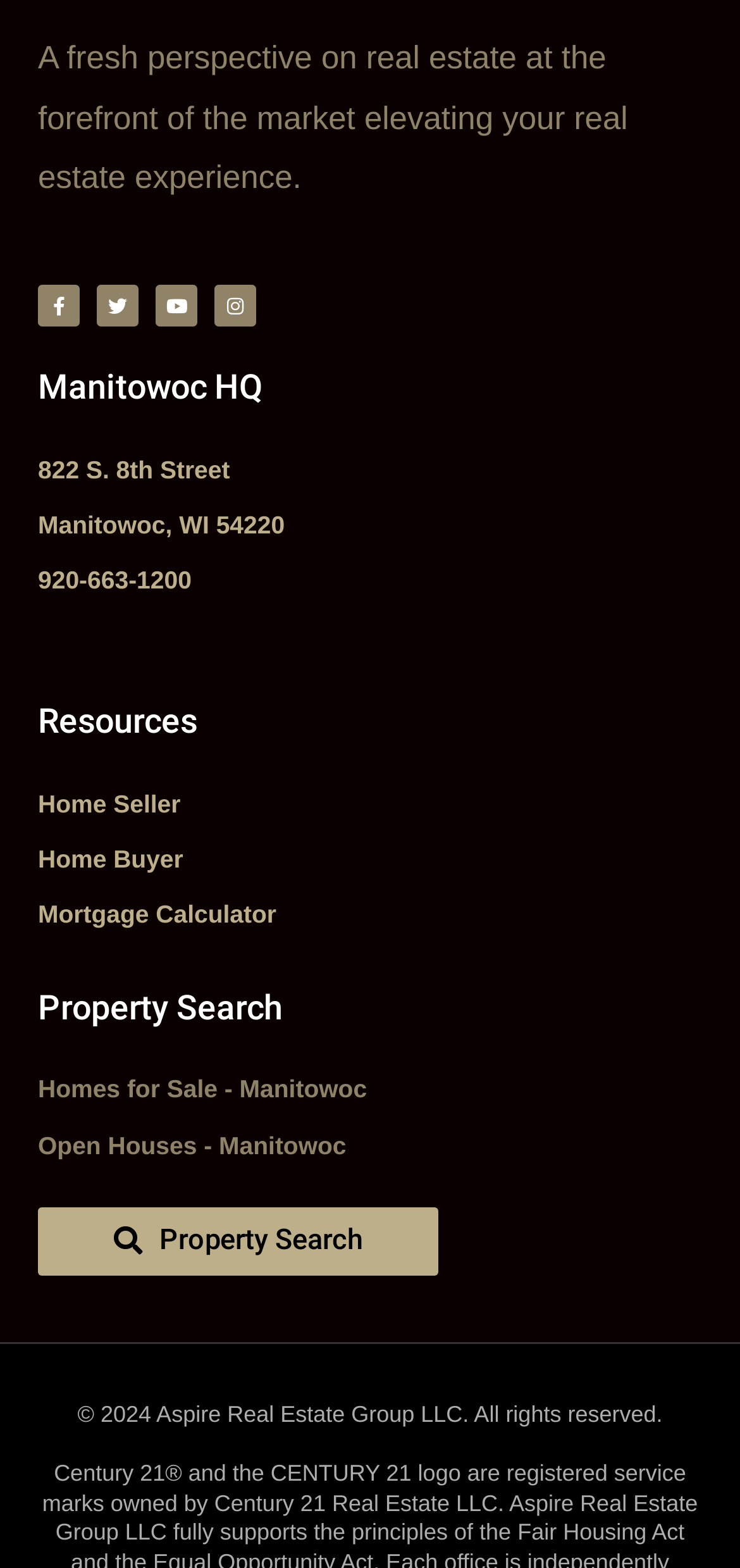Identify the bounding box for the UI element described as: "Manitowoc, WI 54220". The coordinates should be four float numbers between 0 and 1, i.e., [left, top, right, bottom].

[0.051, 0.321, 0.949, 0.35]